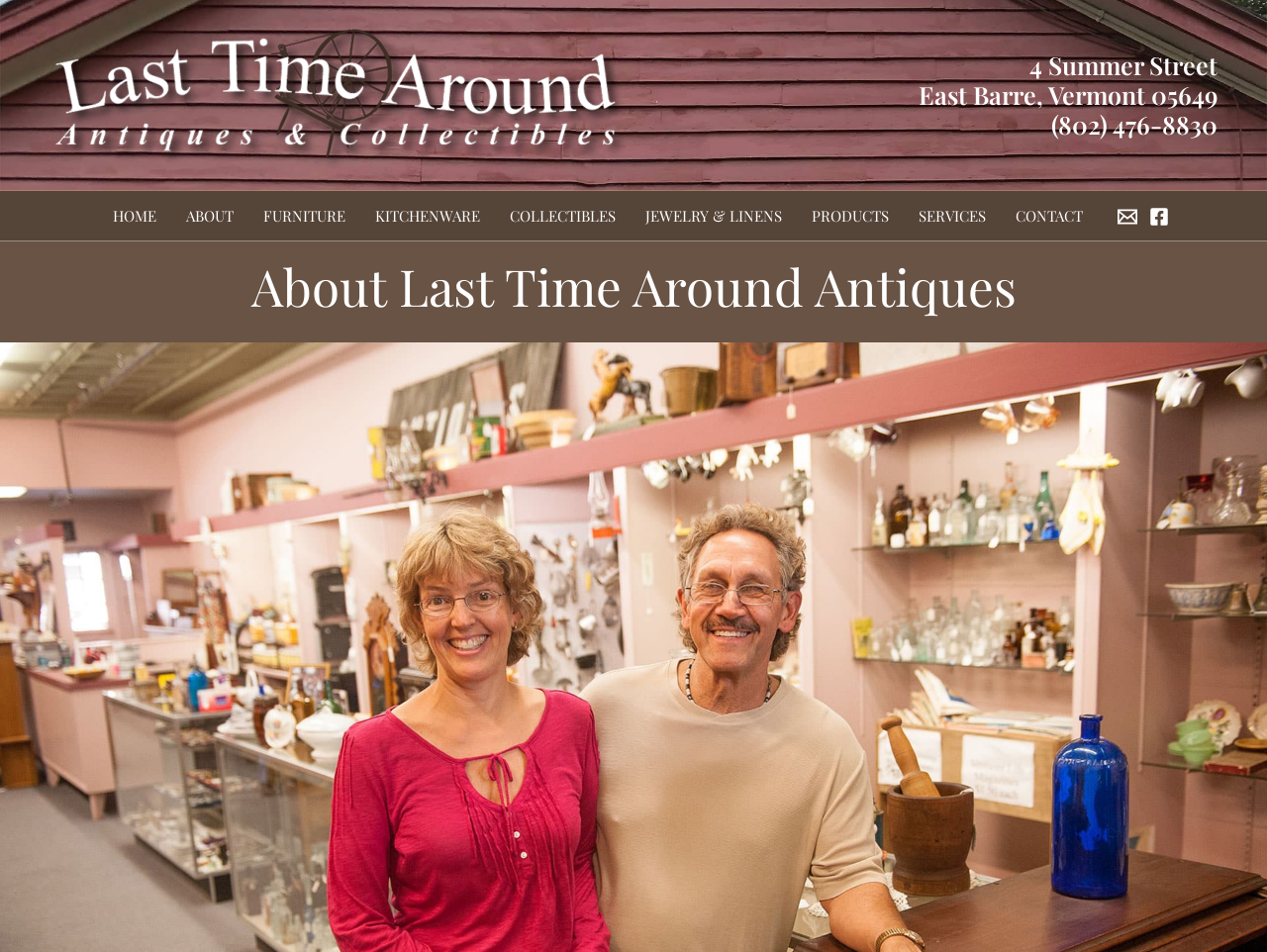Please specify the bounding box coordinates of the region to click in order to perform the following instruction: "email the store".

[0.882, 0.217, 0.898, 0.238]